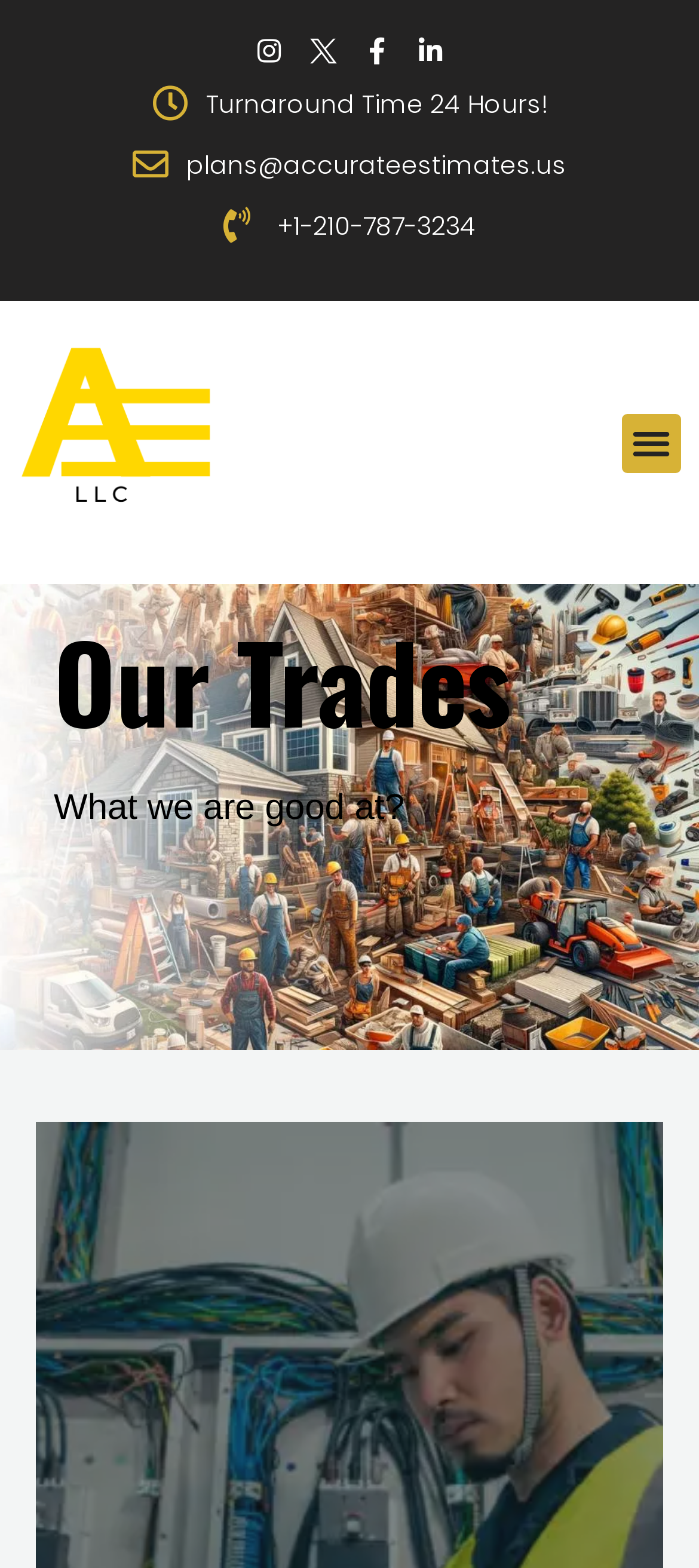How can you contact the company via email?
Provide a detailed and extensive answer to the question.

The link element with coordinates [0.19, 0.091, 0.81, 0.119] contains the email address 'plans@accurateestimates.us' which can be used to contact the company.